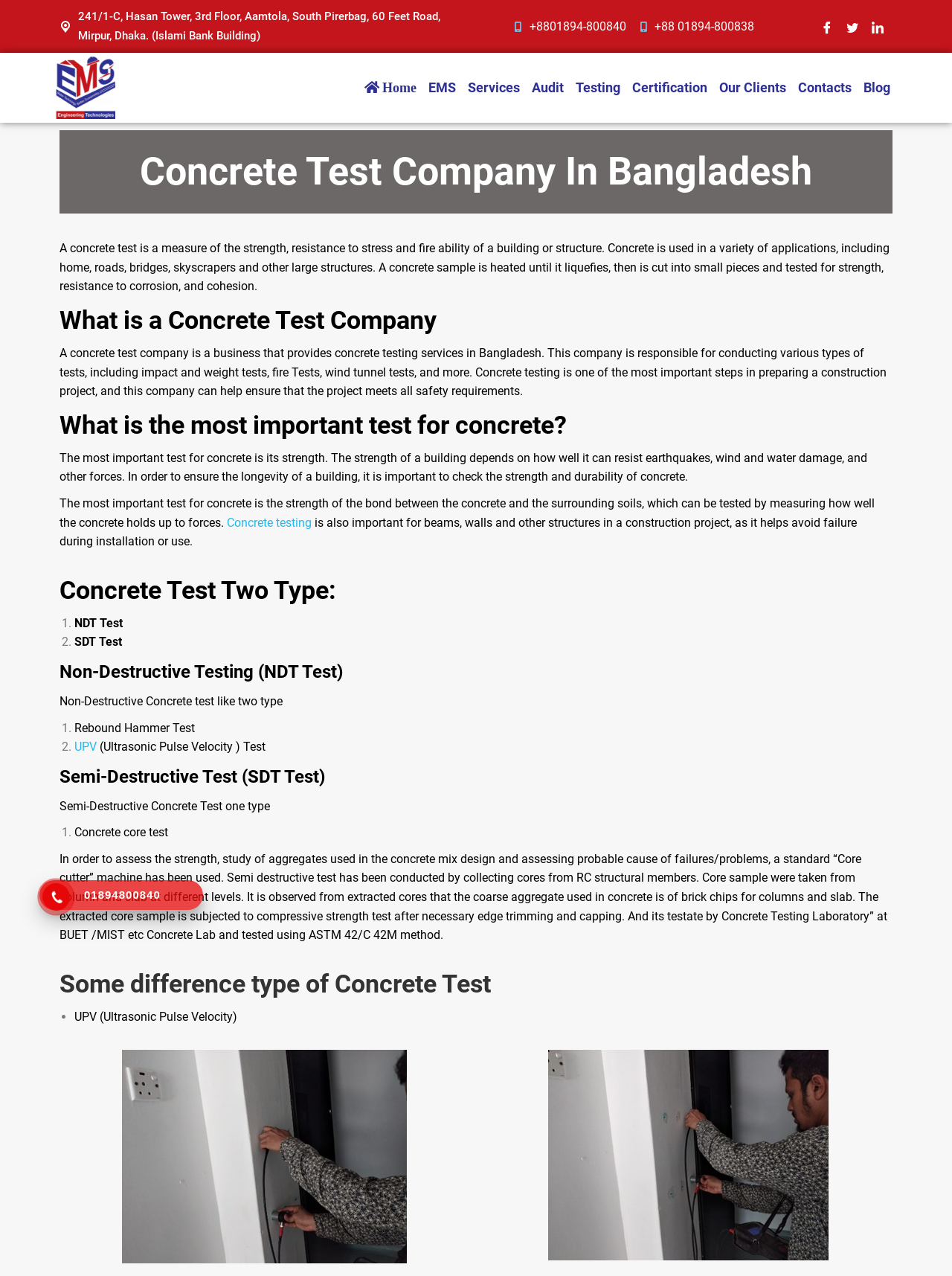How many contact numbers are provided?
Can you provide an in-depth and detailed response to the question?

I counted the number of contact numbers provided on the webpage by looking at the static text elements that display phone numbers. I found three contact numbers: +8801894-800840, +88 01894-800838, and 01894800840.